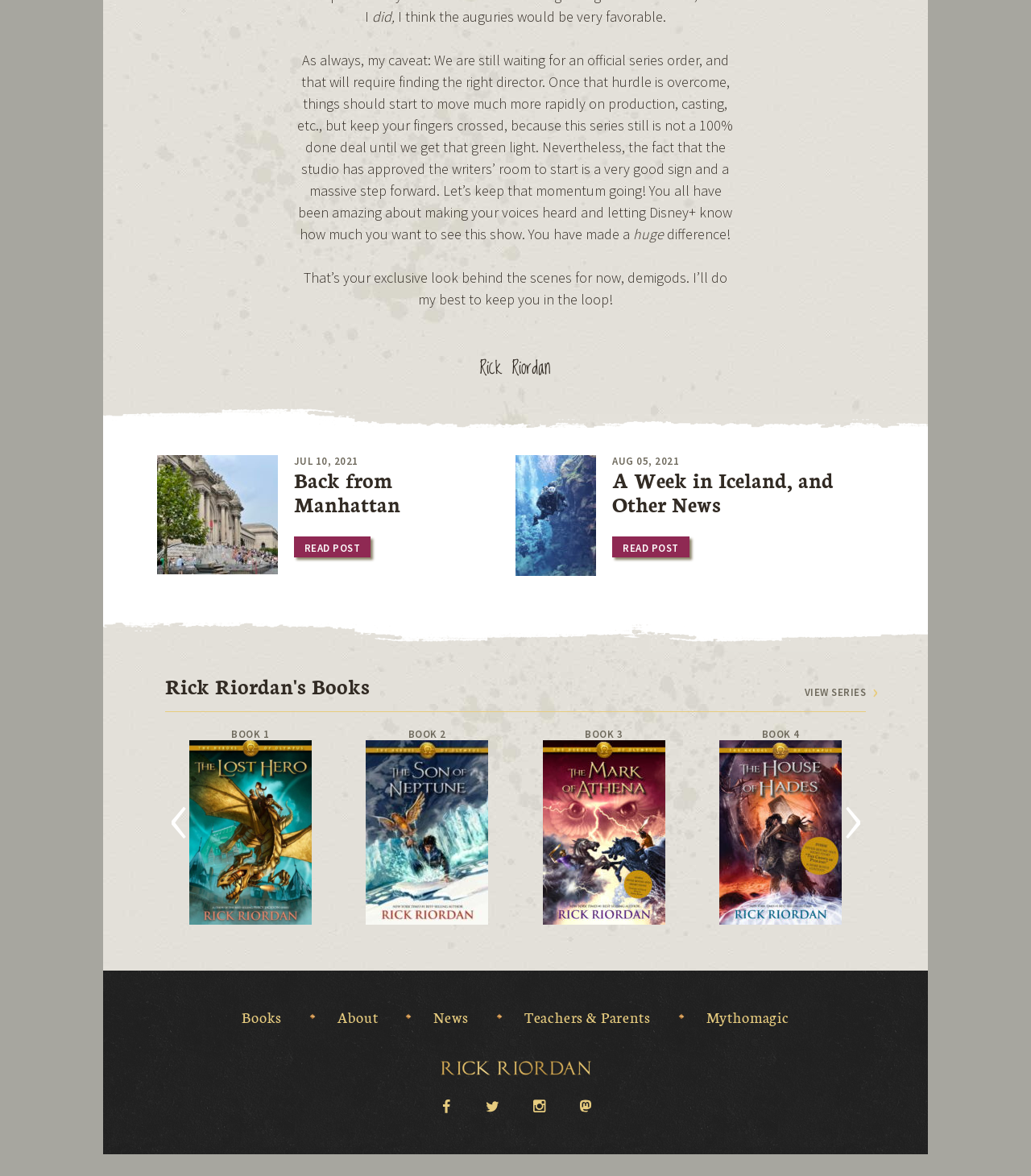Determine the bounding box coordinates of the clickable region to follow the instruction: "View Rick Riordan's book series".

[0.78, 0.582, 0.84, 0.596]